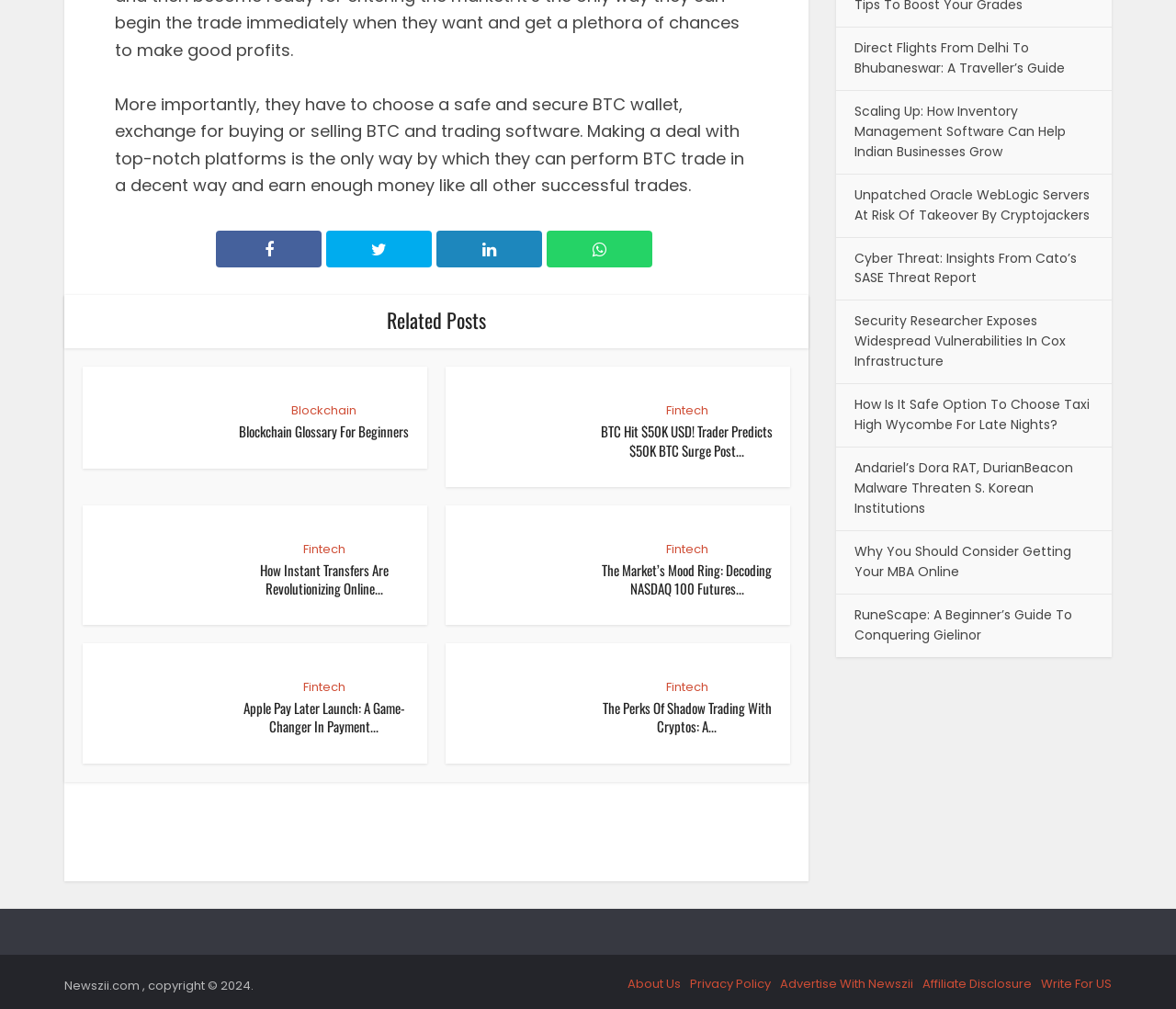Use one word or a short phrase to answer the question provided: 
What is the topic of the first related post?

Blockchain Glossary For Beginners